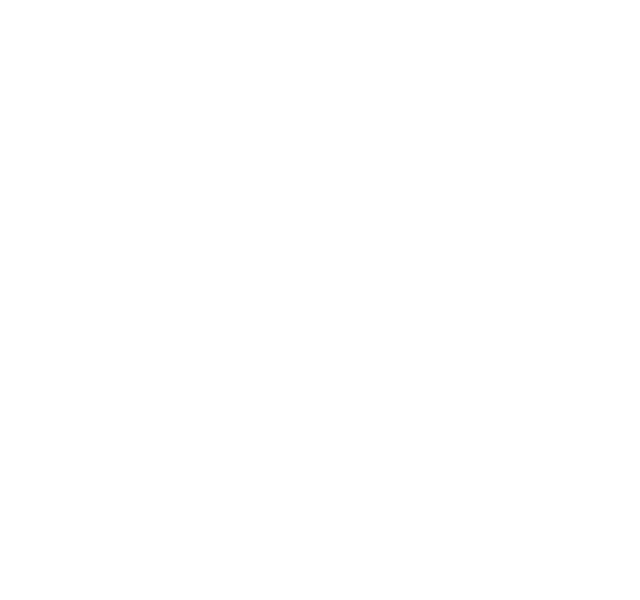What is the organization that listed the historical sites mentioned in the caption?
Using the picture, provide a one-word or short phrase answer.

UNESCO